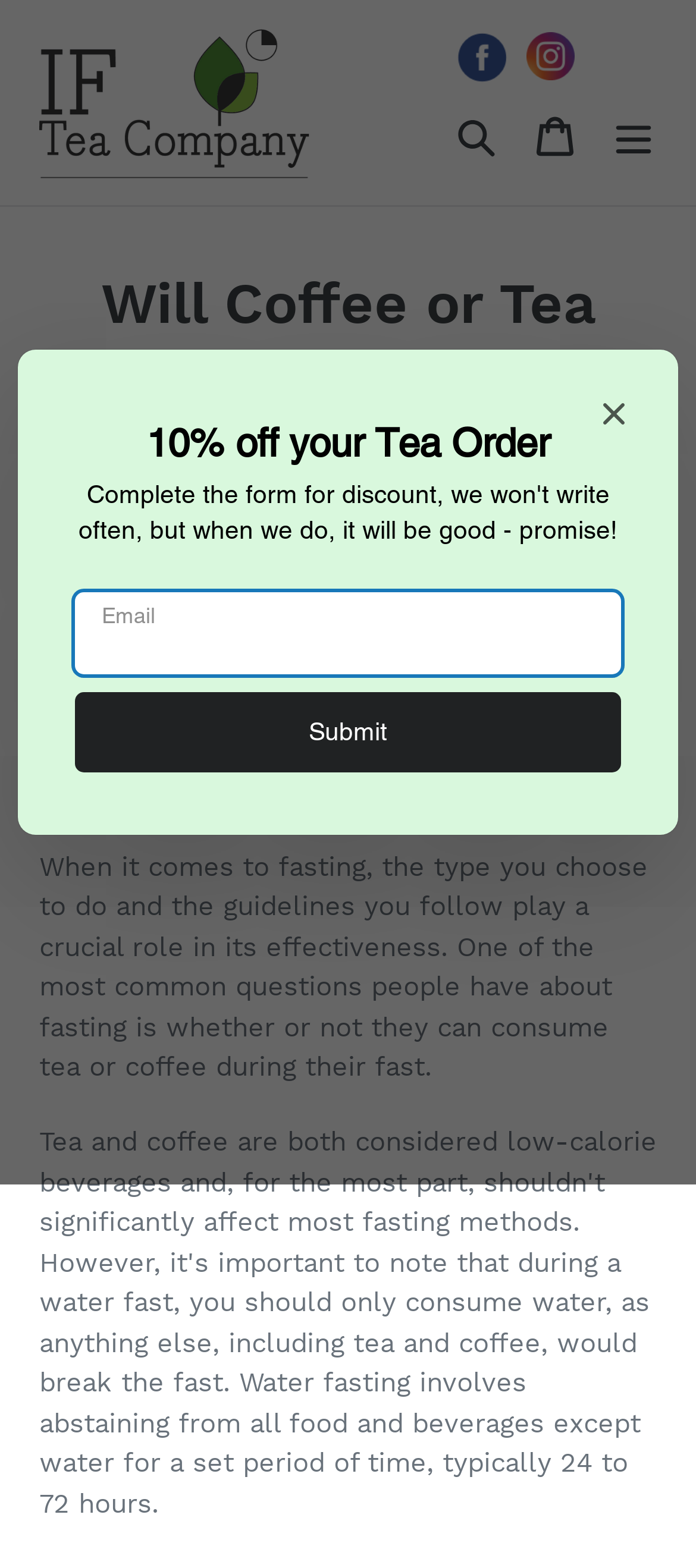What is the discount offered?
Use the screenshot to answer the question with a single word or phrase.

10% off